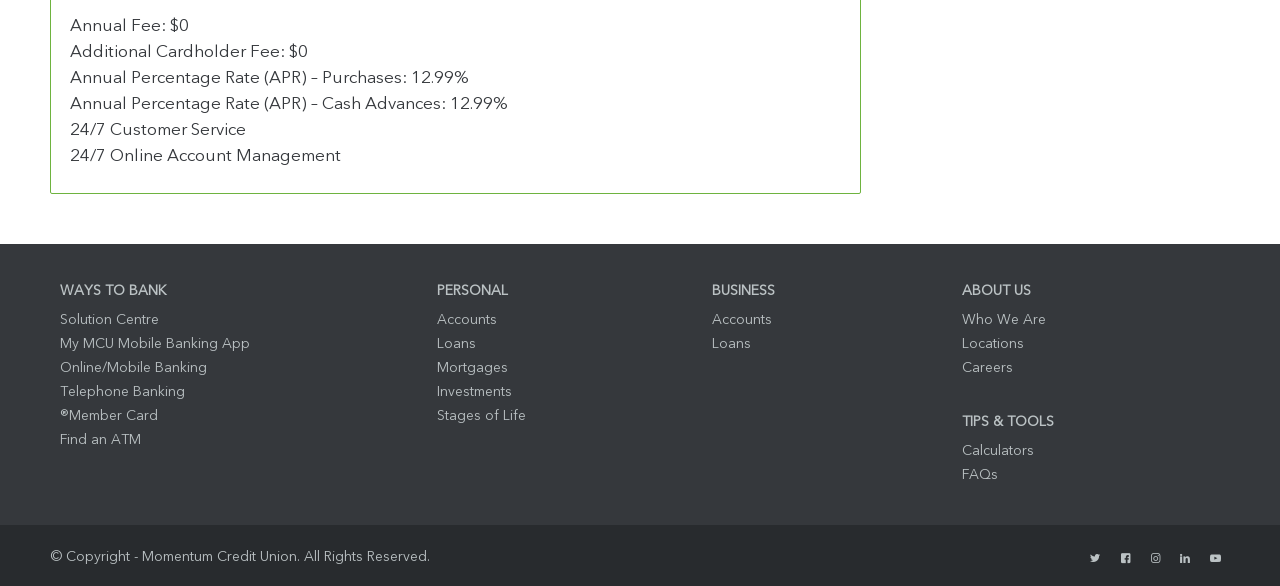Reply to the question below using a single word or brief phrase:
What types of accounts are offered by this credit union?

Personal and Business